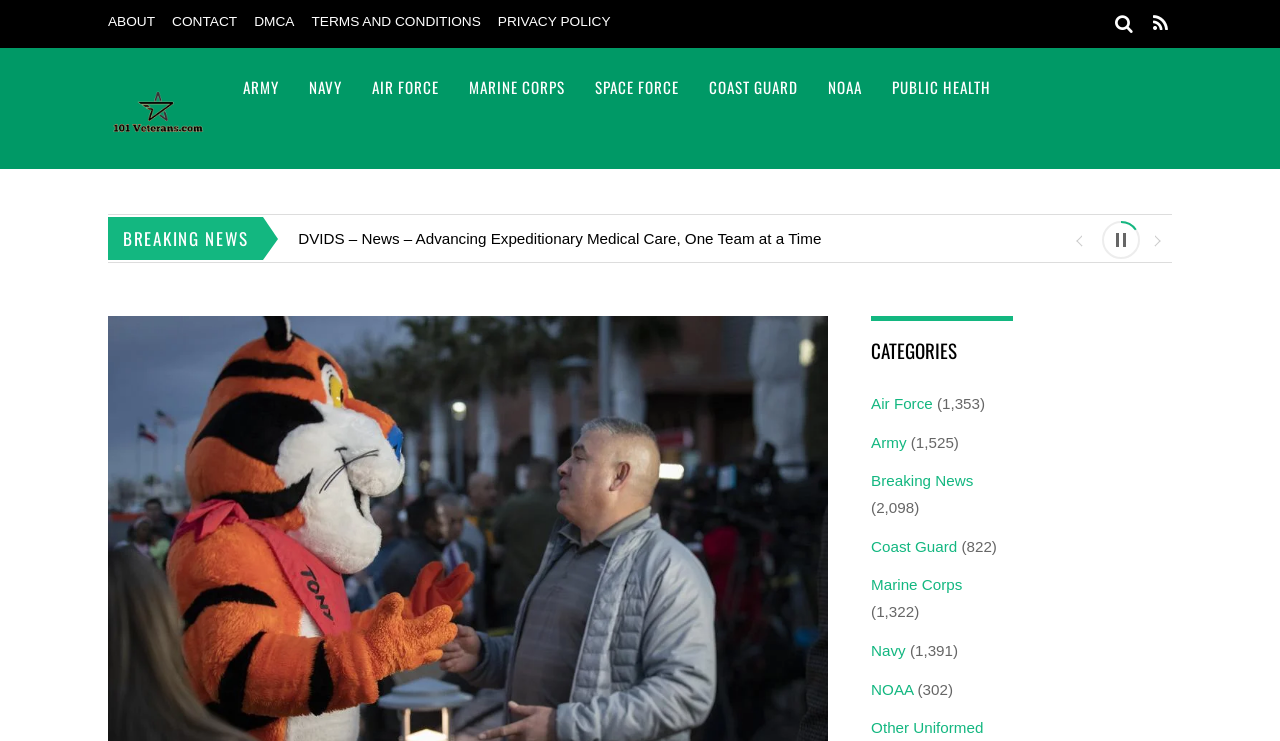What is the category with the most articles?
Your answer should be a single word or phrase derived from the screenshot.

Breaking News